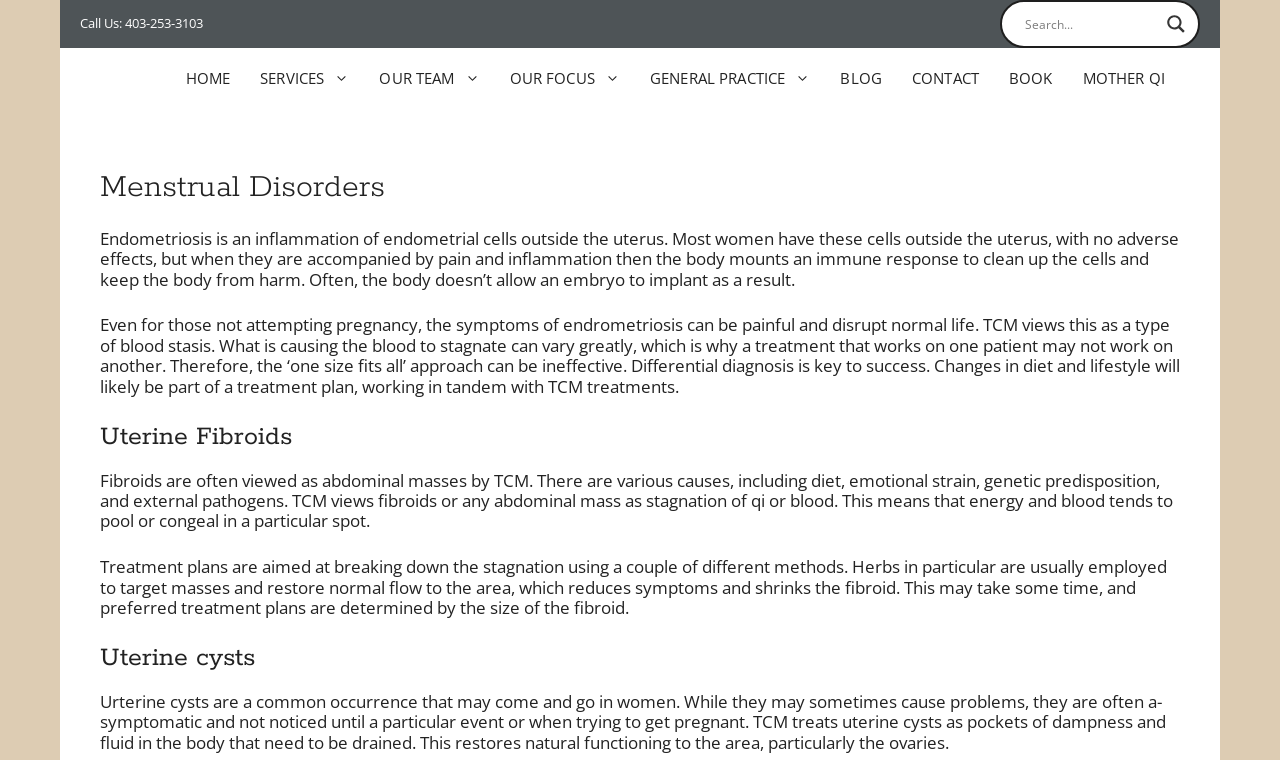Analyze and describe the webpage in a detailed narrative.

The webpage is focused on treating menstrual disorders through acupuncture. At the top, there is a search form with a search input box and a search magnifier button, accompanied by an image. Below the search form, there is a complementary section with a "Call Us" text and a phone number link.

The main content of the webpage is divided into sections, each with a heading and descriptive text. The first section is about menstrual disorders, with a heading "Menstrual Disorders" at the top. Below the heading, there are three paragraphs of text describing endometriosis, its symptoms, and how Traditional Chinese Medicine (TCM) views and treats it.

The next section is about uterine fibroids, with a heading "Uterine Fibroids" and two paragraphs of text describing the causes, symptoms, and TCM treatment approaches for fibroids. The third section is about uterine cysts, with a heading "Uterine cysts" and a paragraph of text describing how TCM treats uterine cysts as pockets of dampness and fluid in the body.

On the top-left corner of the webpage, there is a banner with a site title, and below it, a primary navigation menu with links to various pages, including "HOME", "SERVICES", "OUR TEAM", and others.